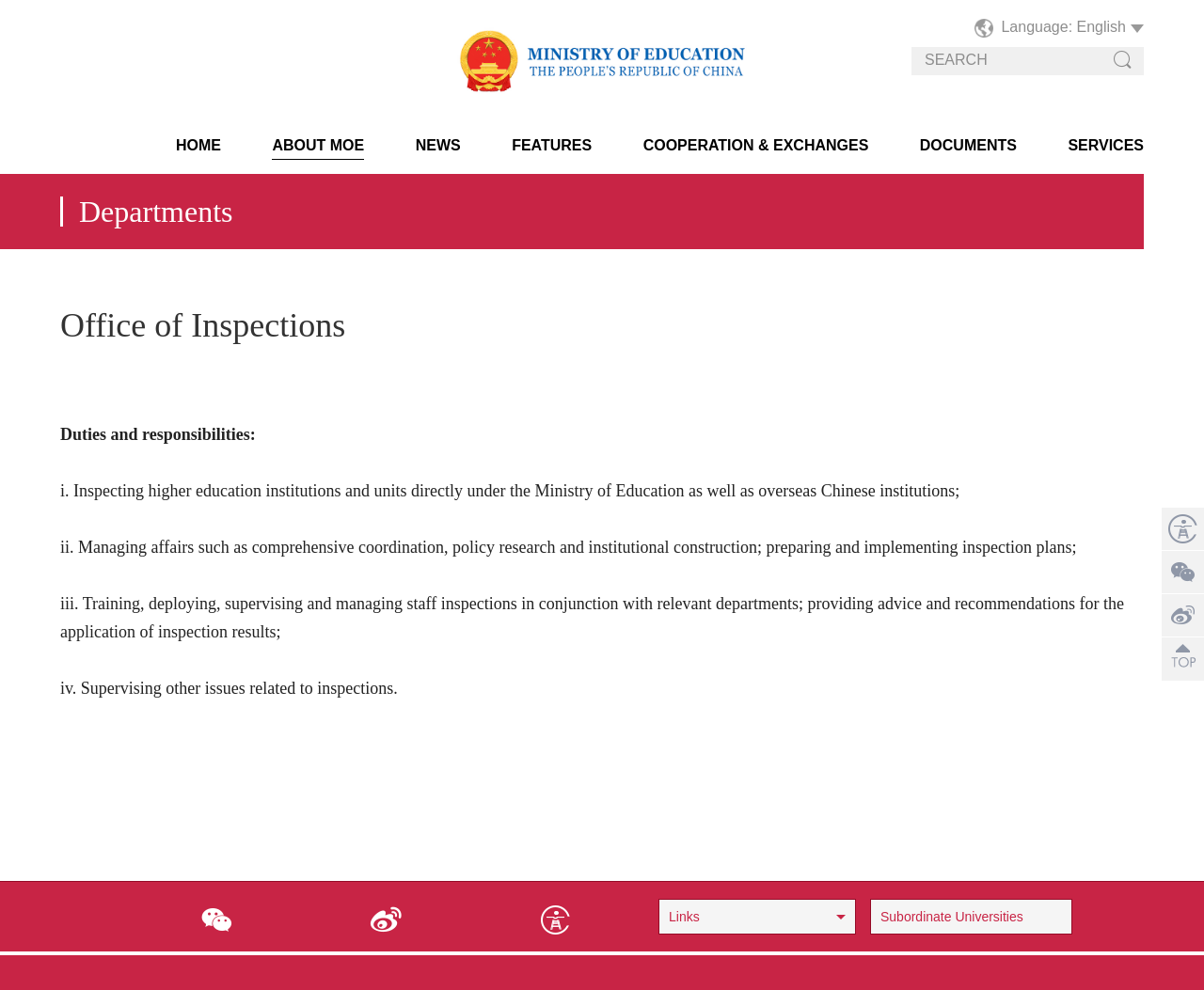What is the name of the ministry?
Please answer the question with a detailed response using the information from the screenshot.

The name of the ministry can be obtained from the top left corner of the webpage, where it is written 'Office of Inspections - Ministry of Education of the People's Republic of China'.